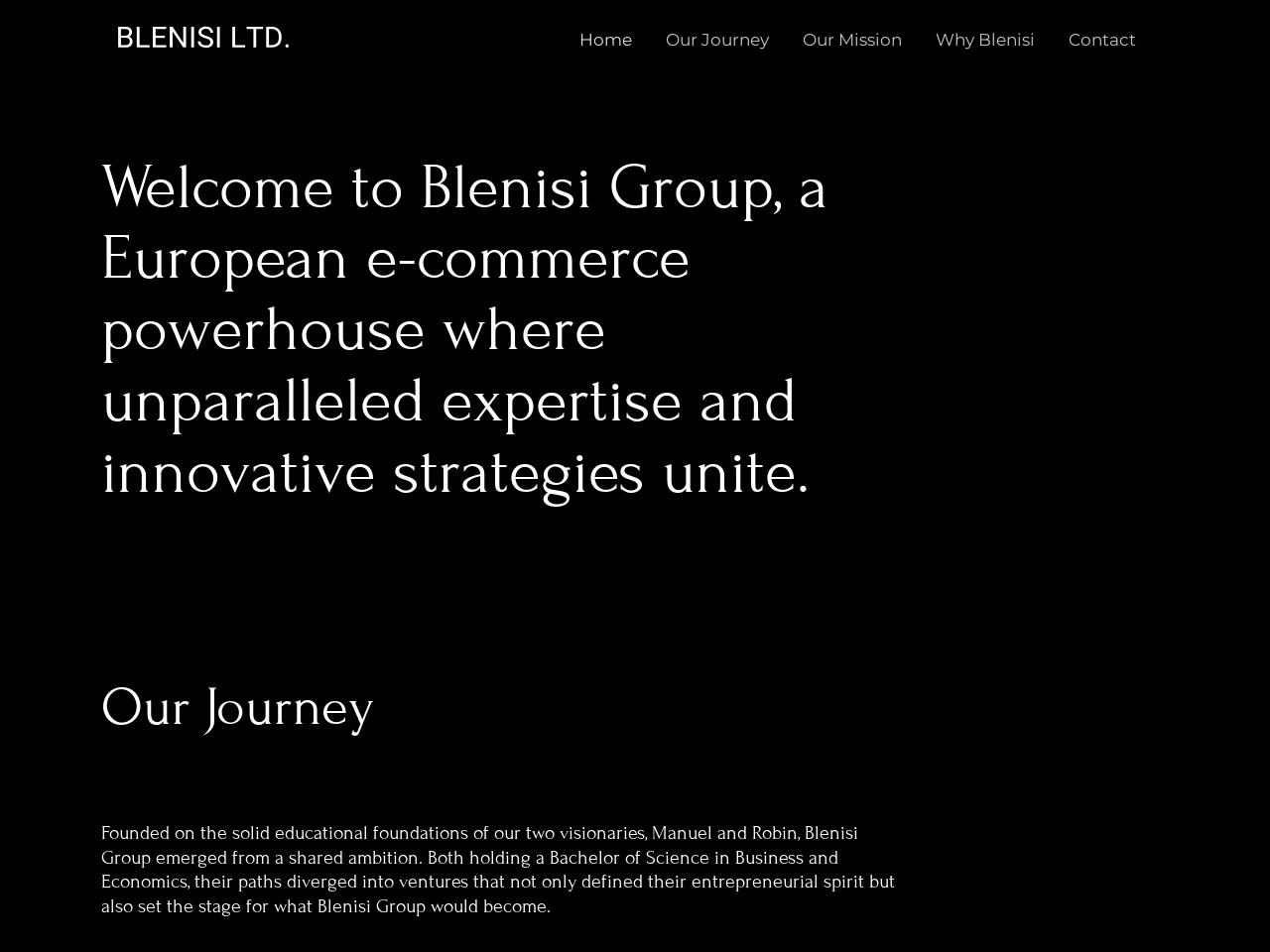What is the main title displayed on this webpage?

Welcome to Blenisi Group, a European e-commerce powerhouse where unparalleled expertise and innovative strategies unite.